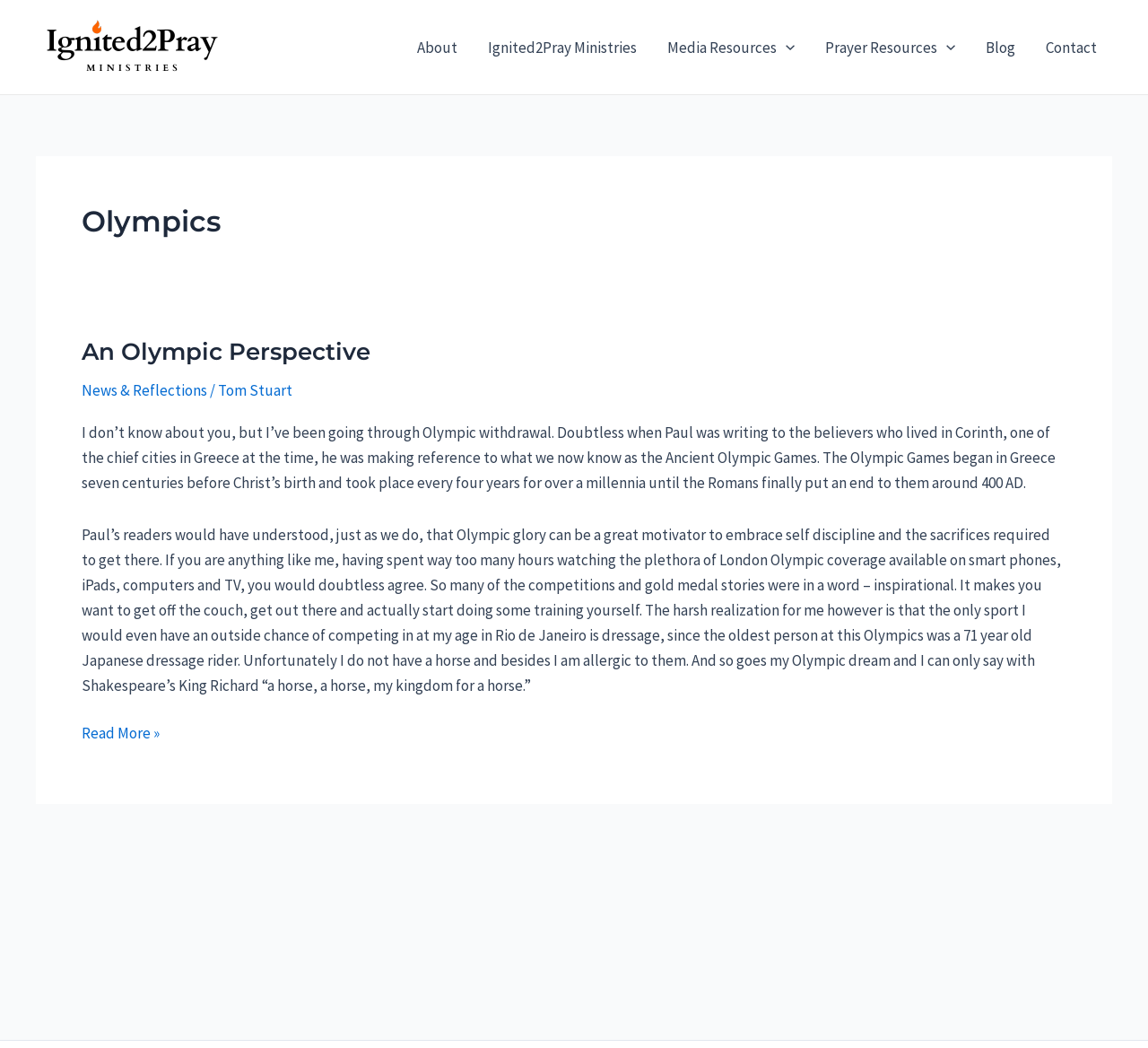Identify the bounding box coordinates of the specific part of the webpage to click to complete this instruction: "Open Media Resources Menu".

[0.568, 0.011, 0.705, 0.079]